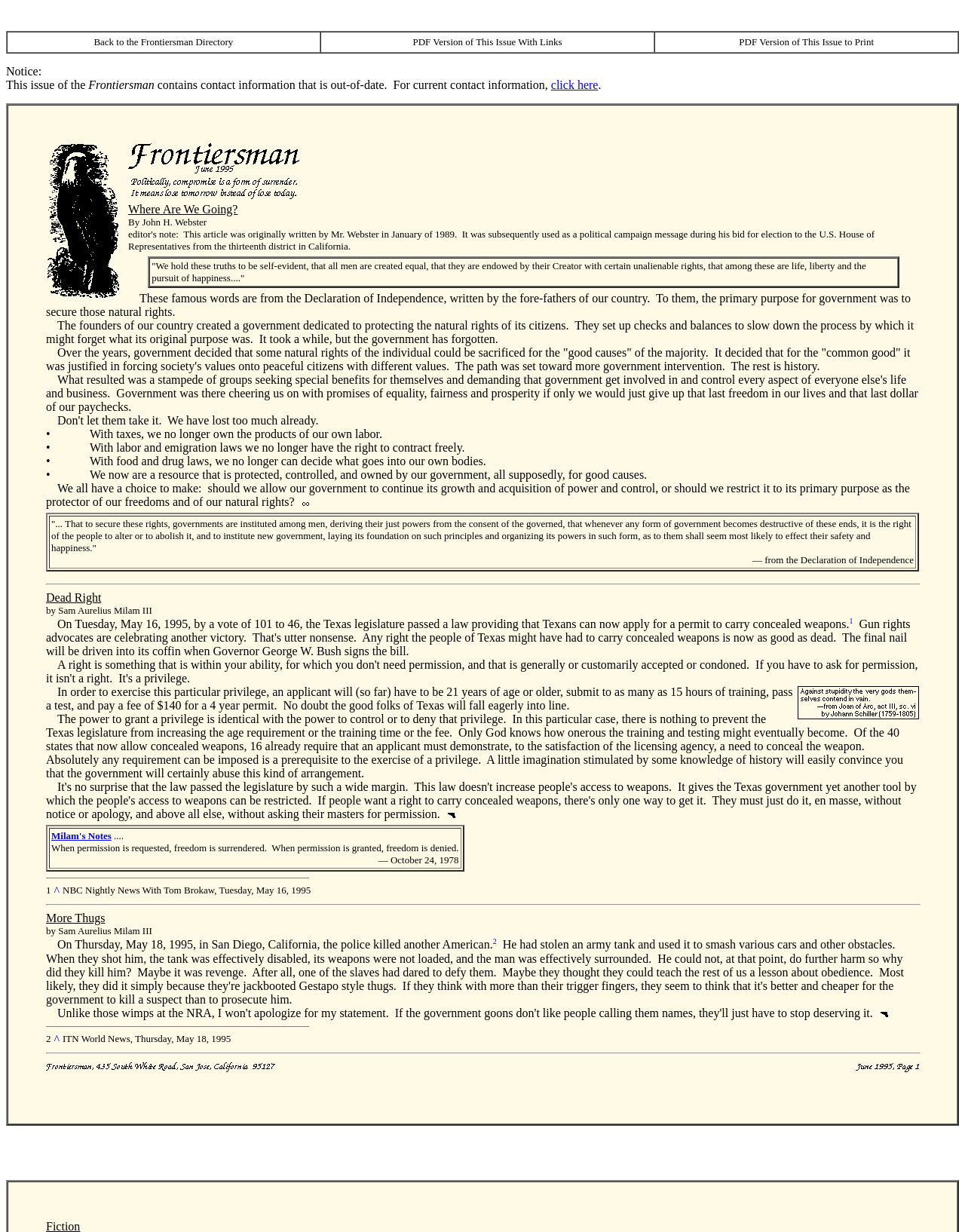Highlight the bounding box of the UI element that corresponds to this description: "Back to the Frontiersman Directory".

[0.097, 0.029, 0.242, 0.039]